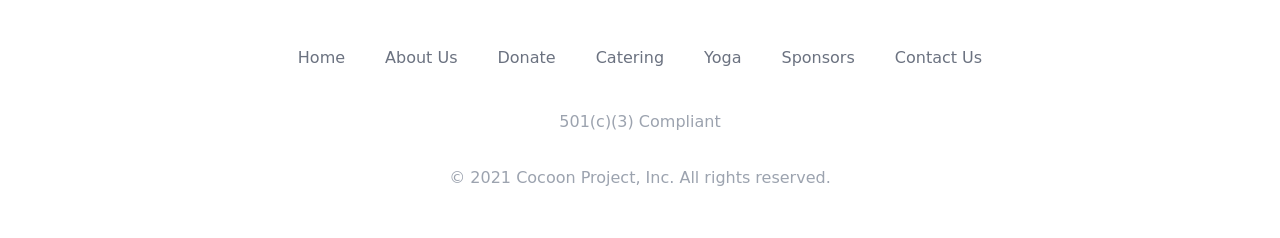Refer to the element description About Us and identify the corresponding bounding box in the screenshot. Format the coordinates as (top-left x, top-left y, bottom-right x, bottom-right y) with values in the range of 0 to 1.

[0.301, 0.202, 0.357, 0.282]